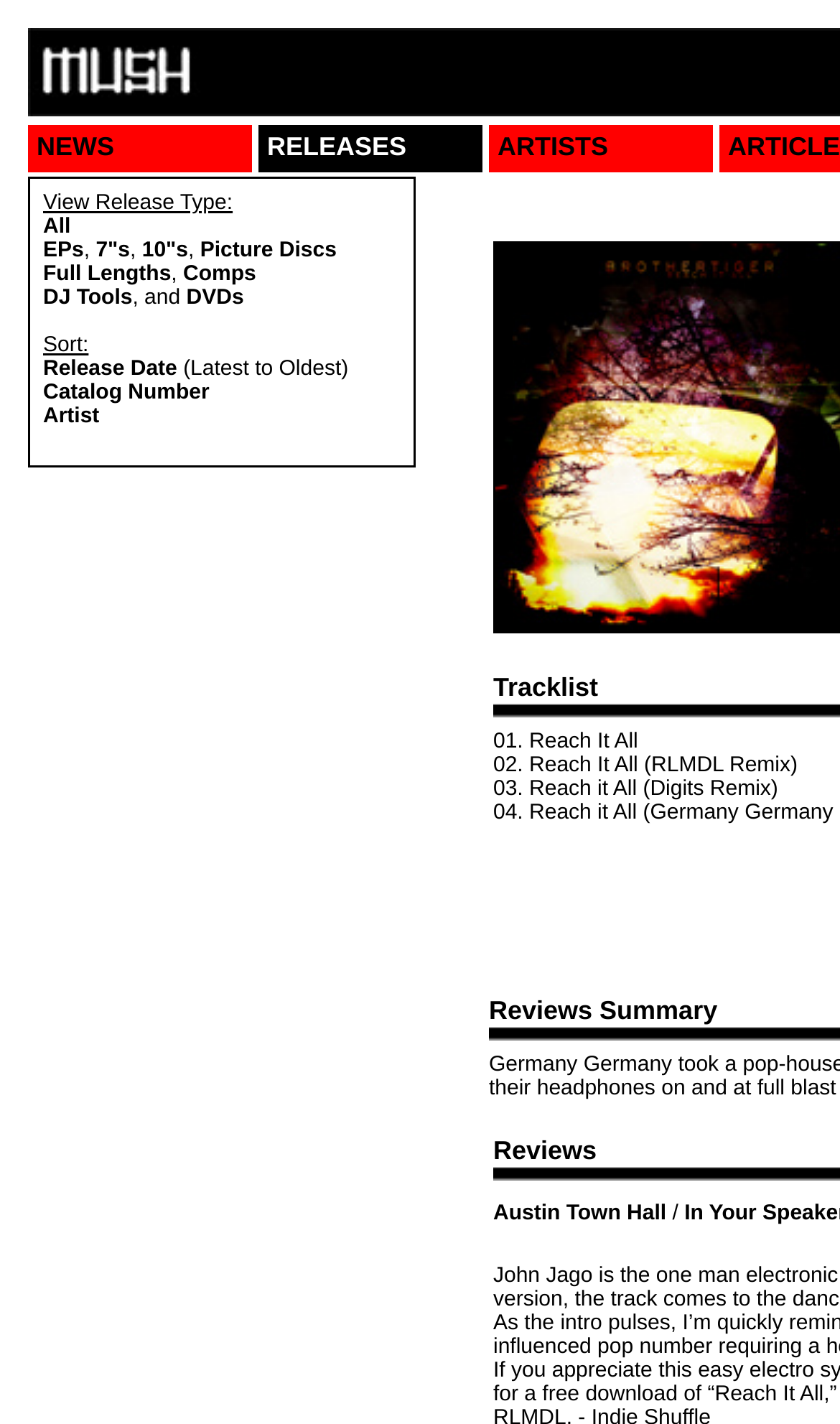Pinpoint the bounding box coordinates of the clickable element to carry out the following instruction: "Select EPs."

[0.051, 0.168, 0.1, 0.185]